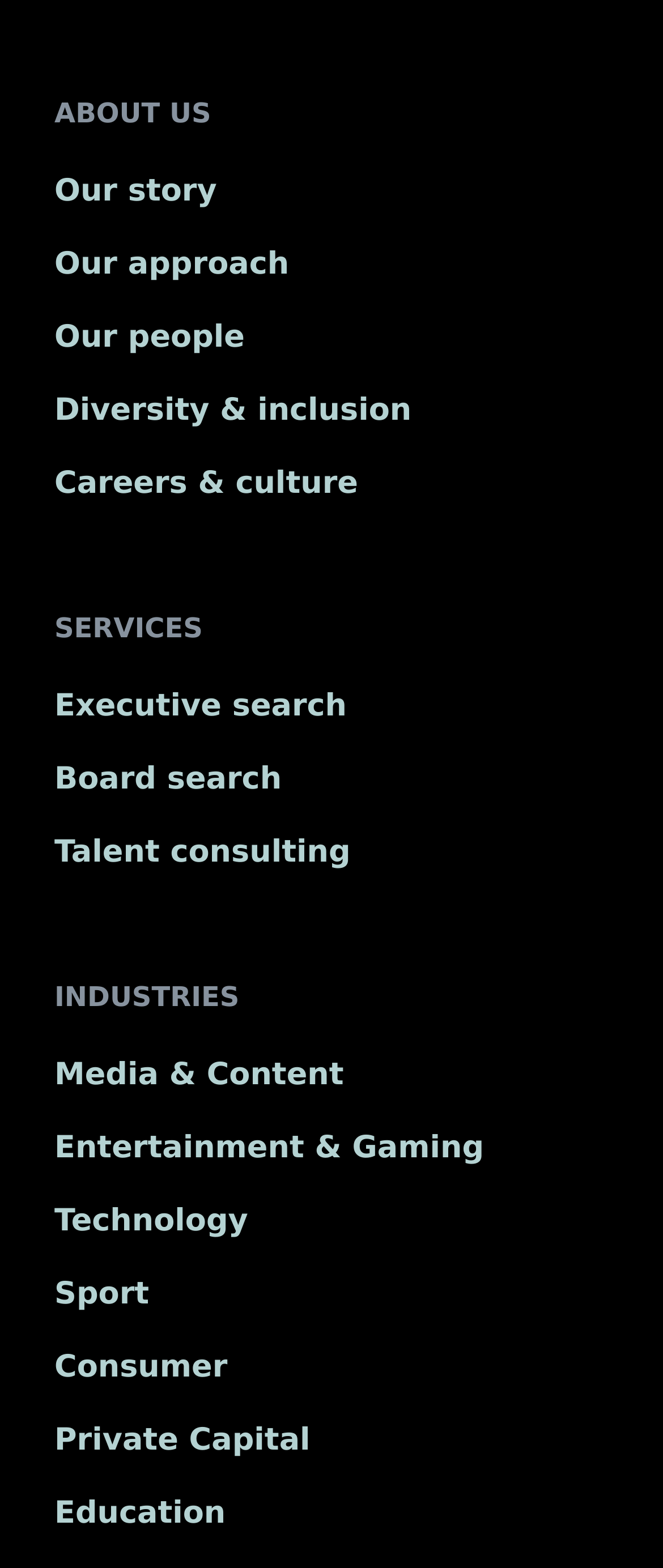Identify the bounding box of the HTML element described as: "Latest".

None